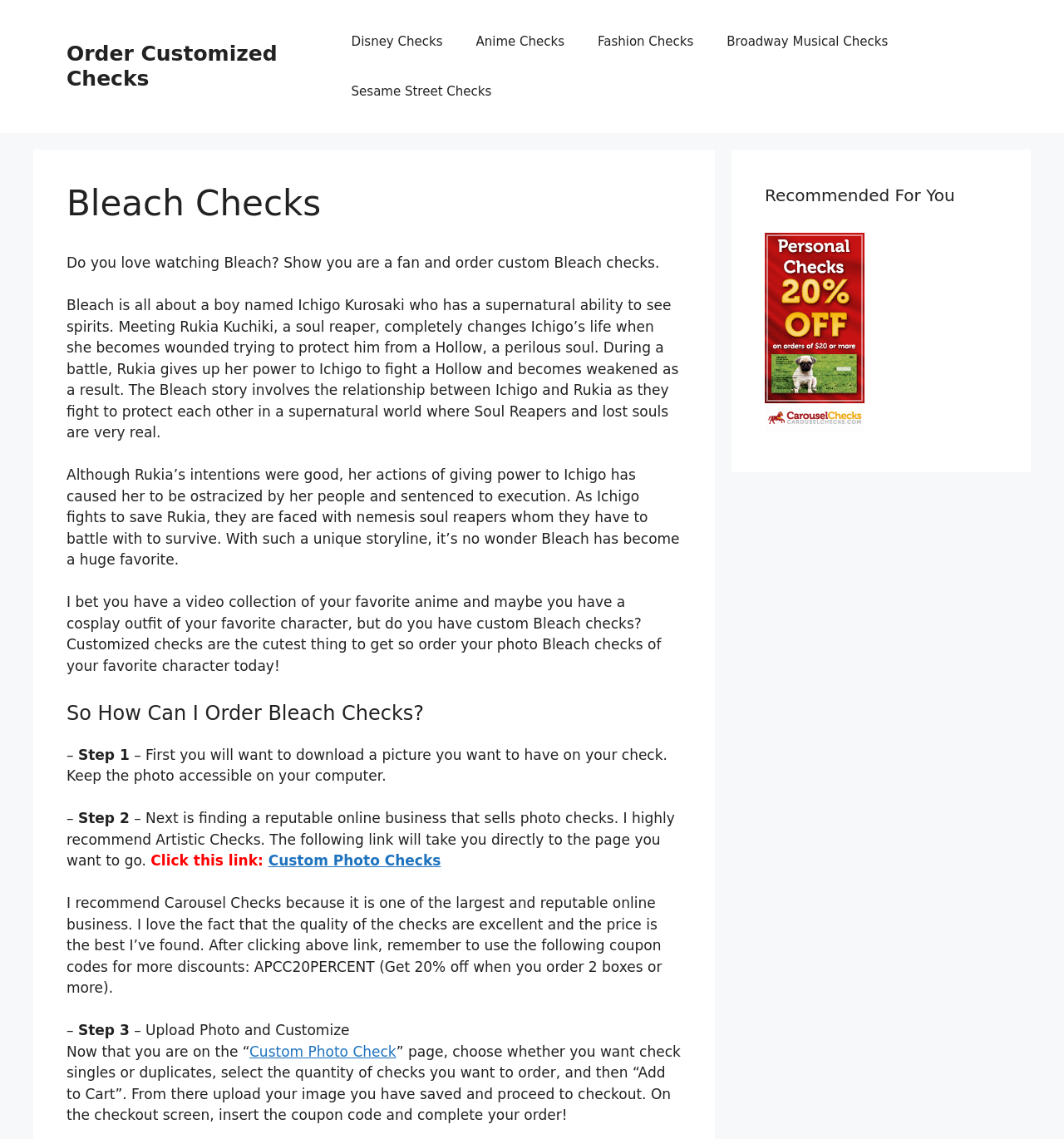Bounding box coordinates should be in the format (top-left x, top-left y, bottom-right x, bottom-right y) and all values should be floating point numbers between 0 and 1. Determine the bounding box coordinate for the UI element described as: title="Less"

None